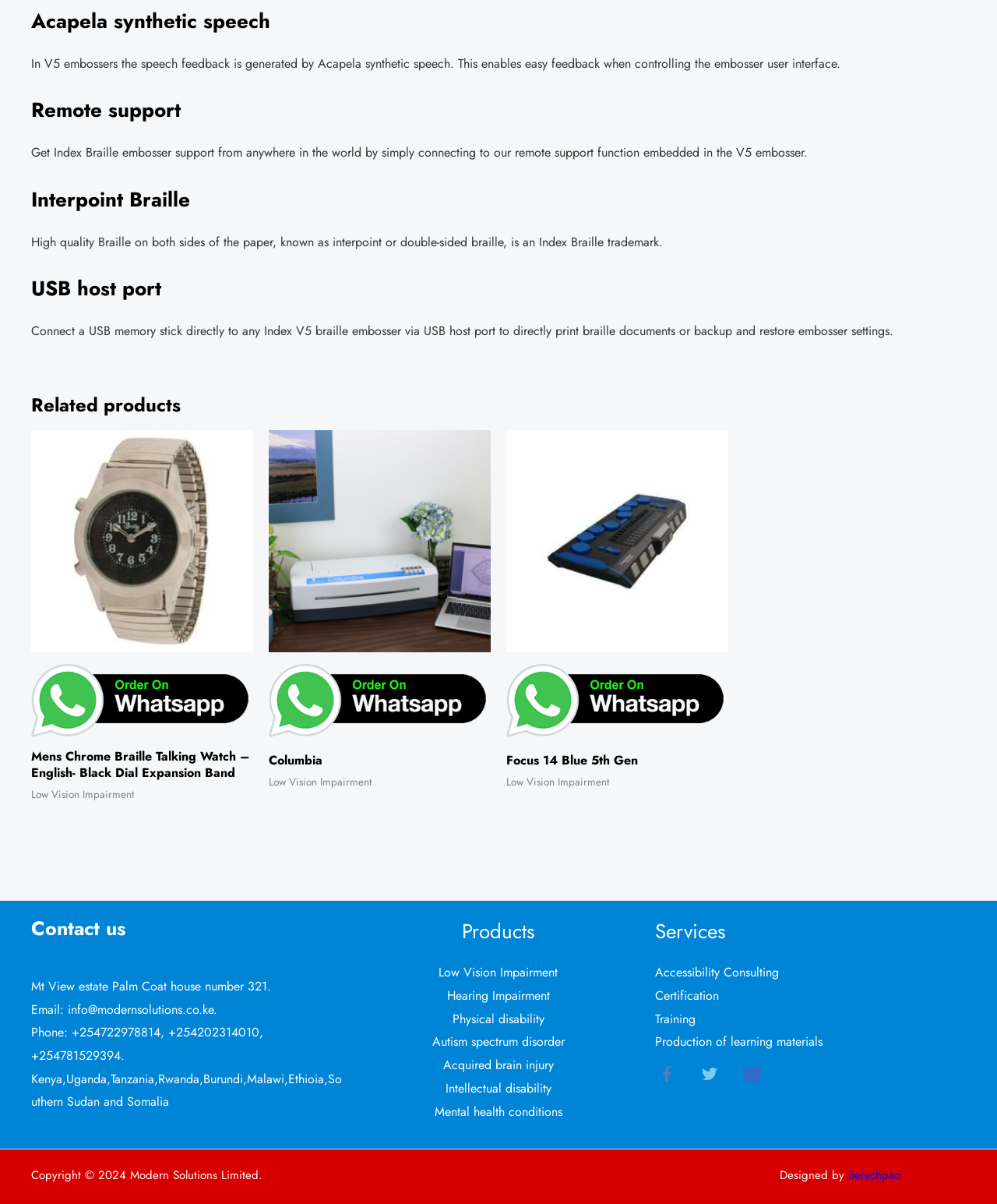Provide the bounding box coordinates of the HTML element described as: "Production of learning materials". The bounding box coordinates should be four float numbers between 0 and 1, i.e., [left, top, right, bottom].

[0.657, 0.858, 0.825, 0.873]